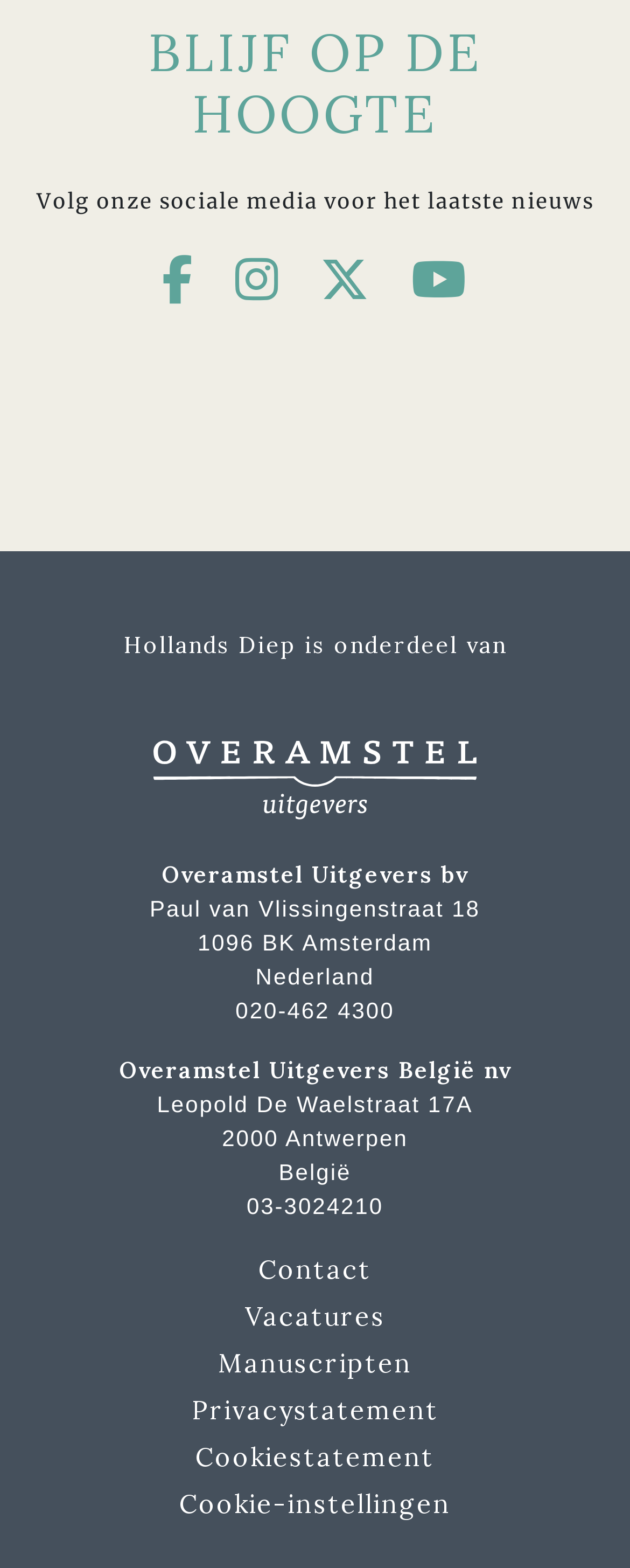Find the bounding box coordinates for the UI element that matches this description: "Manuscripten".

[0.346, 0.859, 0.654, 0.88]